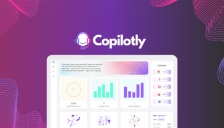Answer the following in one word or a short phrase: 
What type of graphs are displayed on the interface?

Circular and bar charts